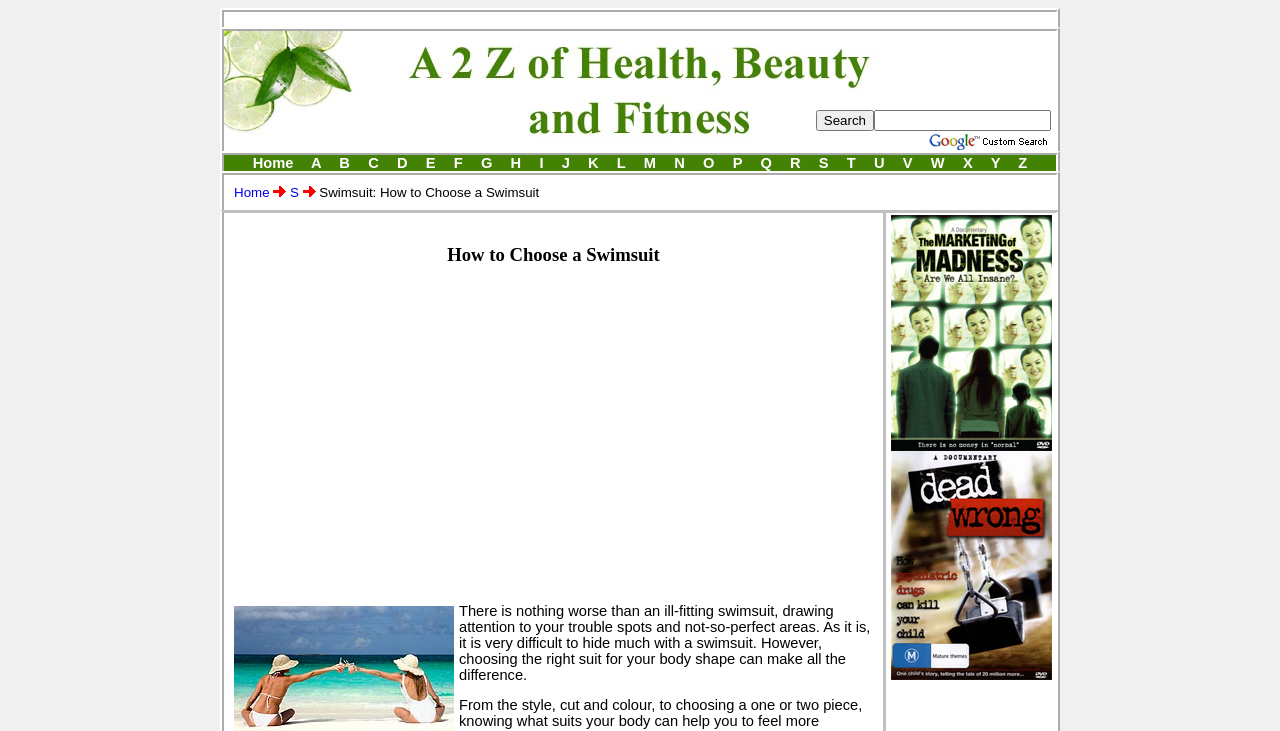Determine the bounding box coordinates of the area to click in order to meet this instruction: "View the Swimsuit: How to Choose a Swimsuit article".

[0.247, 0.253, 0.421, 0.274]